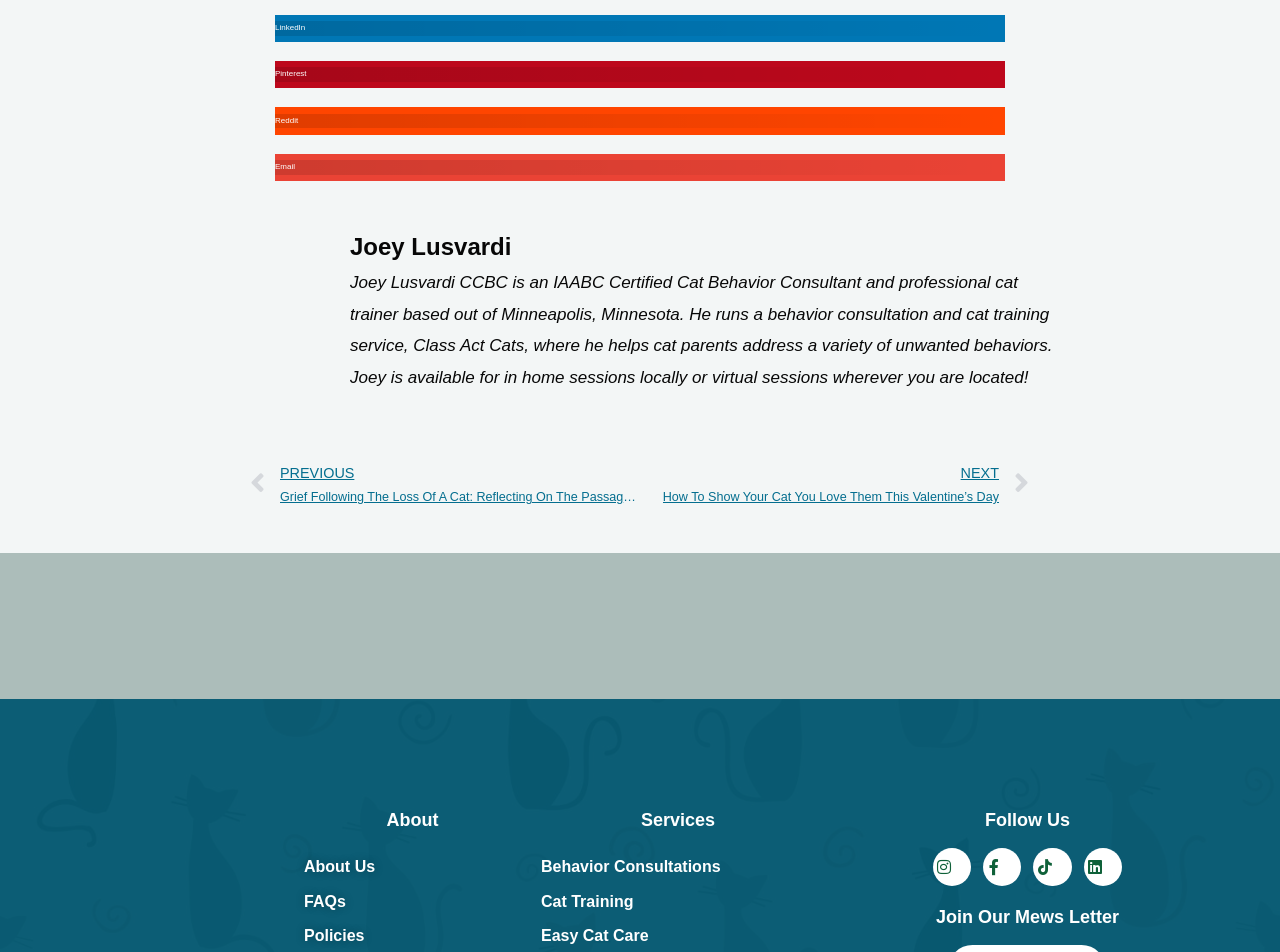Please identify the bounding box coordinates of the area that needs to be clicked to fulfill the following instruction: "Share on LinkedIn."

[0.215, 0.016, 0.785, 0.044]